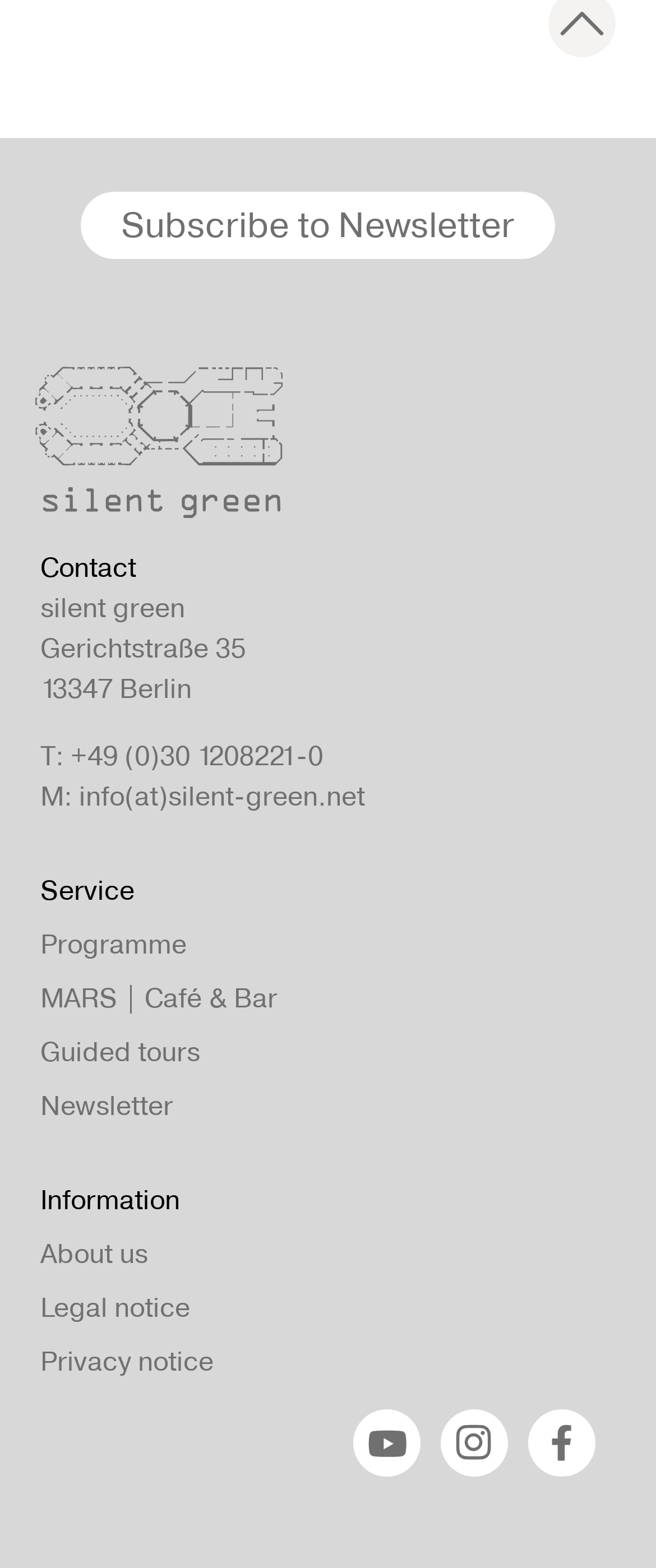What is the phone number of the organization?
Give a single word or phrase as your answer by examining the image.

+49 (0)30 1208221-0